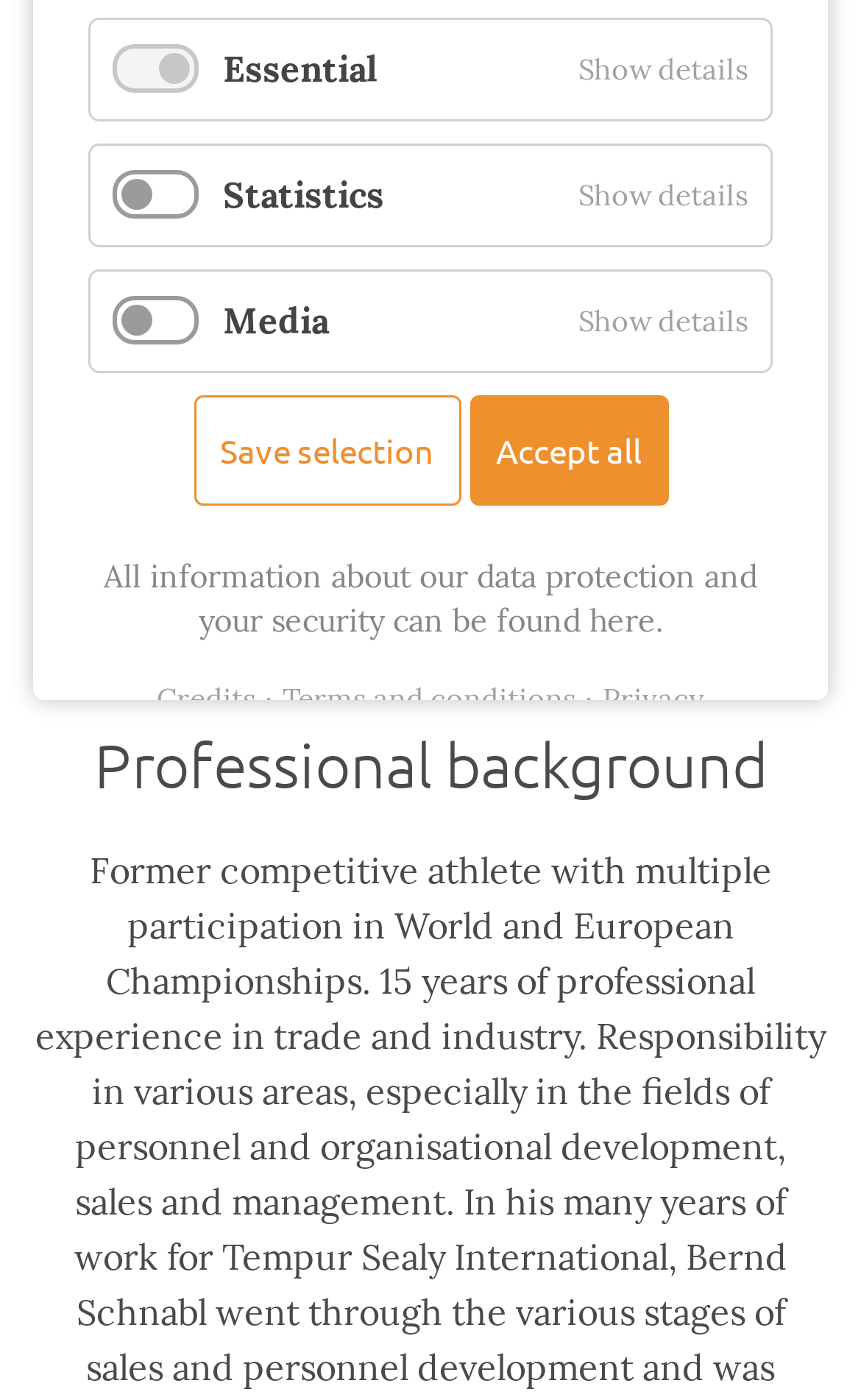Using the description "Privacy", predict the bounding box of the relevant HTML element.

[0.679, 0.486, 0.818, 0.513]